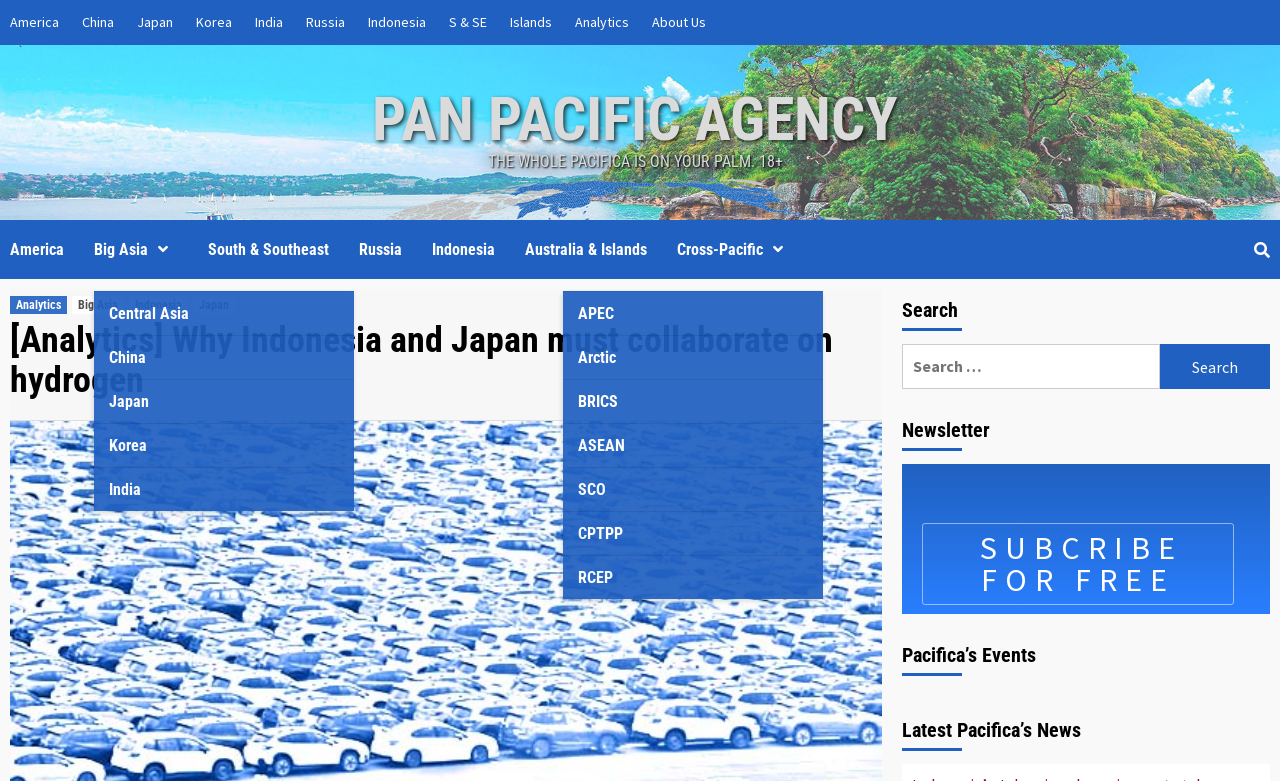Give a short answer using one word or phrase for the question:
What is the theme of the article?

Hydrogen collaboration